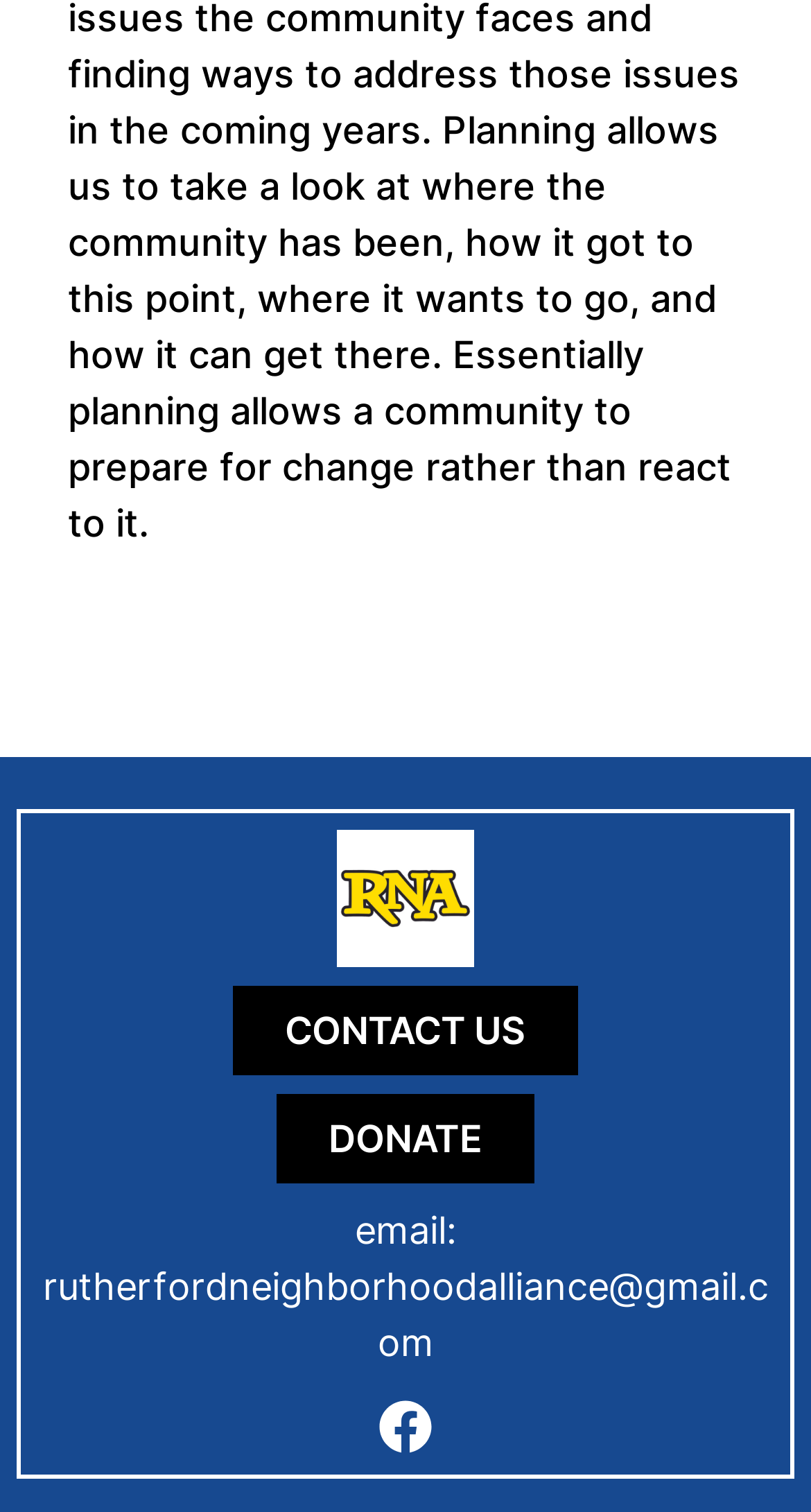Extract the bounding box coordinates for the UI element described as: "alt="RNA logo"".

[0.415, 0.549, 0.585, 0.64]